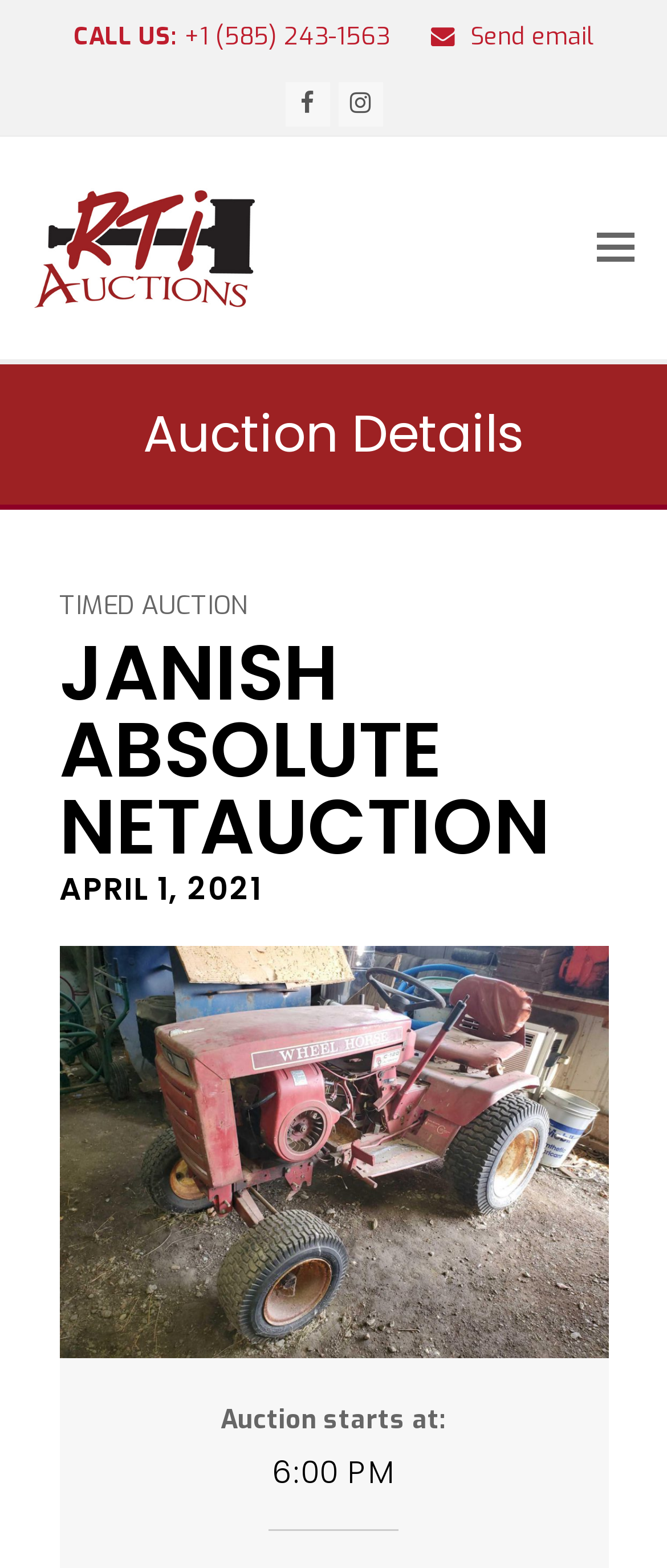Please examine the image and answer the question with a detailed explanation:
What is the start time of the auction?

I found the start time of the auction by looking at the heading element with the text '6:00 PM' which is located below the 'Auction starts at:' text.